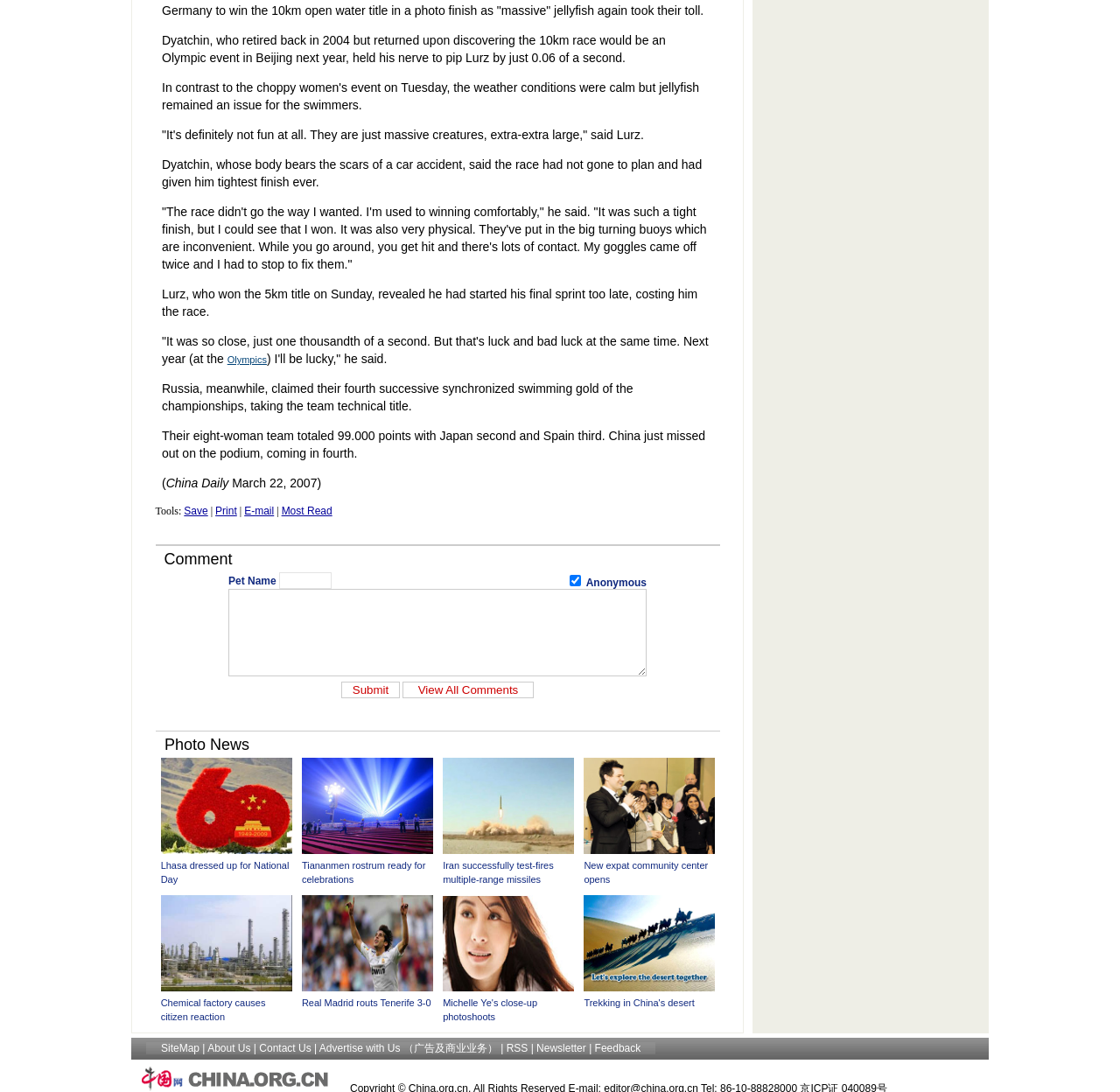Locate the bounding box coordinates of the clickable area to execute the instruction: "Click the 'Save' link". Provide the coordinates as four float numbers between 0 and 1, represented as [left, top, right, bottom].

[0.164, 0.462, 0.186, 0.474]